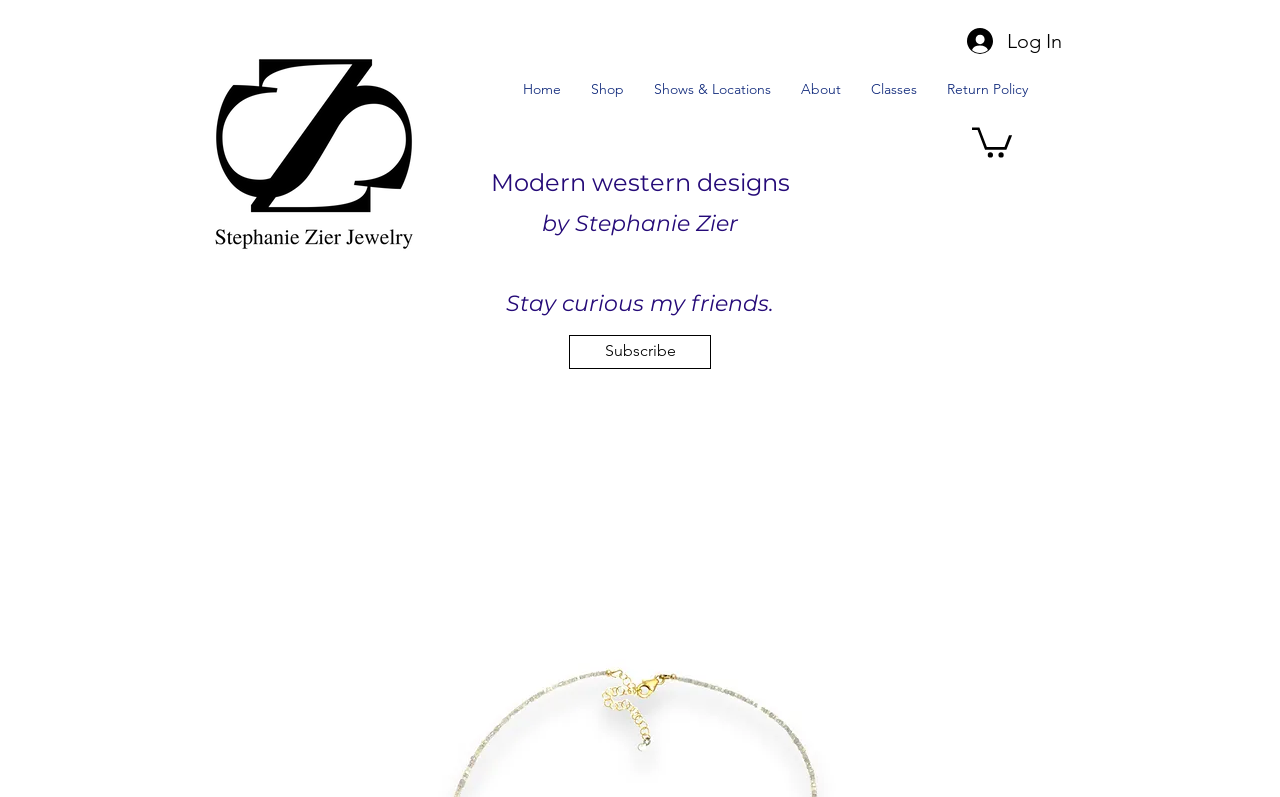What is the design style of the jewelry featured on the webpage?
Please use the image to provide an in-depth answer to the question.

The heading on the webpage mentions 'Modern western designs by Stephanie Zier', indicating that the jewelry featured on the webpage is designed in a modern western style.